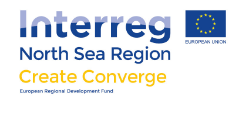Identify and describe all the elements present in the image.

The image features the logo for "Interreg North Sea Region," showcasing a modern design that highlights collaboration and development. Prominently displayed in blue, the text reads "Interreg North Sea Region" along with the slogan "Create Converge" in vibrant yellow. The logo is complemented by the emblem of the European Union in the upper right corner, indicating the project’s affiliation with EU funding. Below the slogan, the phrase "European Regional Development Fund" reinforces the initiative’s commitment to enhancing regional cooperation and innovation across the North Sea area. This imagery encapsulates the project's goals of fostering collaboration and sharing resources among member regions.